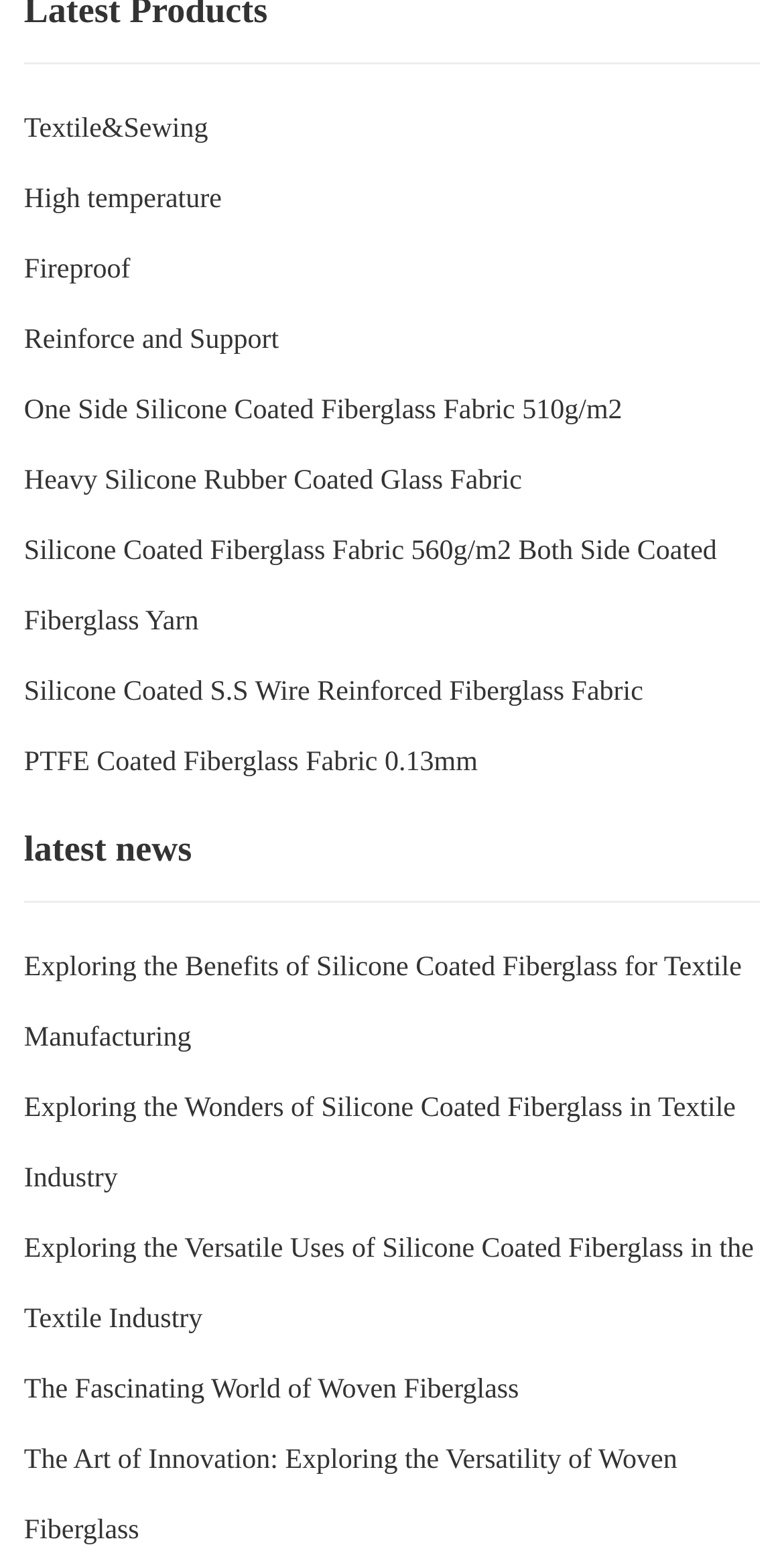What is the first category of textile products?
Please give a detailed answer to the question using the information shown in the image.

The first link on the webpage is 'Textile&Sewing', which suggests that it is a category of textile products.